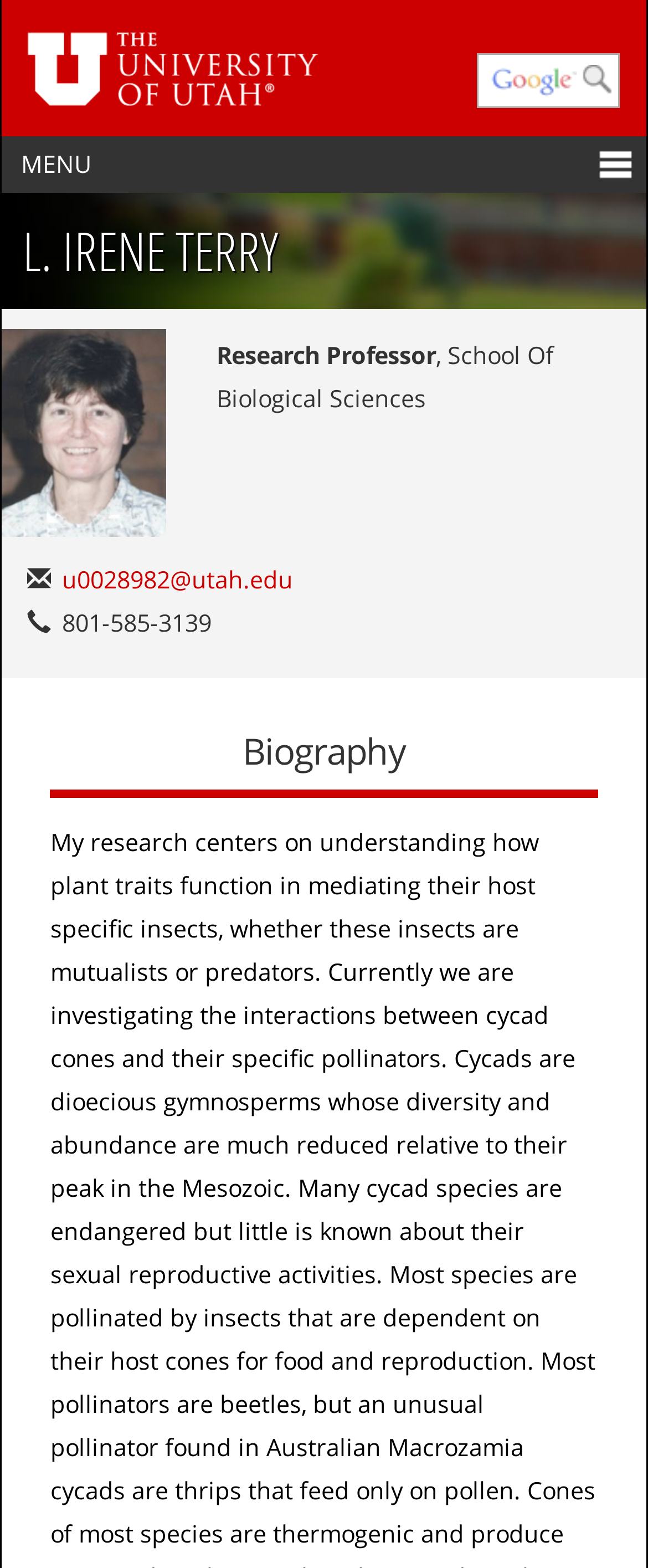Give an in-depth explanation of the webpage layout and content.

The webpage is a faculty profile page for L. IRENE TERRY at the University of Utah. At the top right corner, there is a search bar with a "Search Campus" label and a "Search" button next to it. On the top left corner, there is a "MENU" link.

Below the search bar, the page displays a heading with the faculty member's name, L. IRENE TERRY, in a prominent font size. To the left of the heading, there is a portrait image of L. IRENE TERRY. Next to the heading, there are two lines of text describing the faculty member's title and affiliation: "Research Professor, School Of Biological Sciences".

Underneath the title and affiliation, there is contact information, including an email address and a phone number. Further down the page, there is a heading labeled "Biography", which likely introduces a section about the faculty member's background and experience.